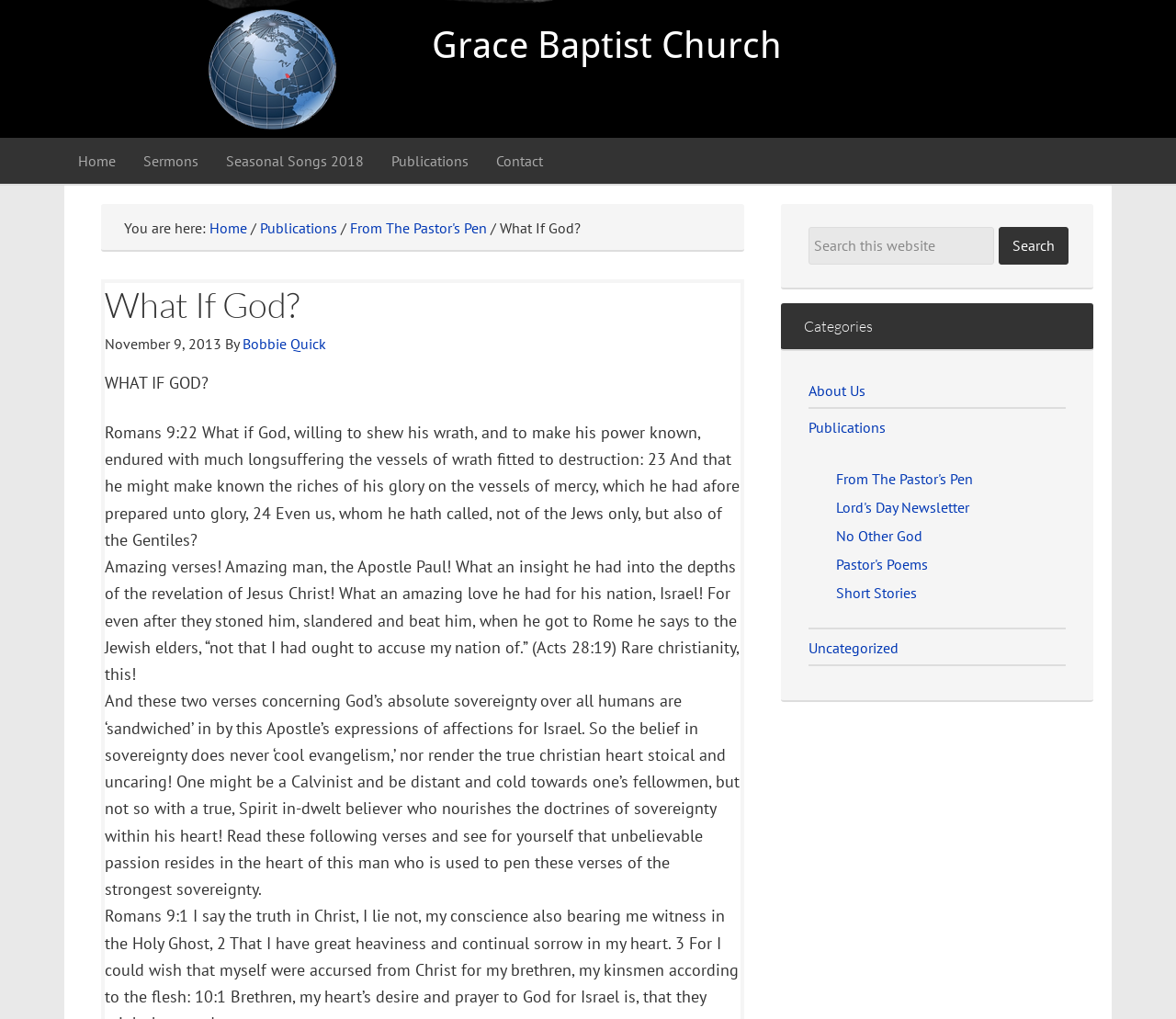Give a detailed overview of the webpage's appearance and contents.

The webpage is about a Christian sermon or publication titled "What If God?" from Grace Baptist Church. At the top, there is a link to the church's website. Below that, there is a navigation menu with links to "Home", "Sermons", "Seasonal Songs 2018", "Publications", and "Contact". 

To the right of the navigation menu, there is a breadcrumb trail showing the current page's location, with links to "Home", "Publications", and "From The Pastor's Pen". 

The main content of the page is a sermon or article titled "What If God?", which is a biblical study of Romans 9:22-24. The text is divided into several paragraphs, with the biblical passage quoted at the top. The author reflects on the passage, discussing the Apostle Paul's insight into the revelation of Jesus Christ and his love for Israel. The text also touches on the theme of God's sovereignty and its relationship to evangelism.

On the right side of the page, there is a sidebar with a search box and a list of categories, including "About Us", "Publications", "From The Pastor's Pen", and others.